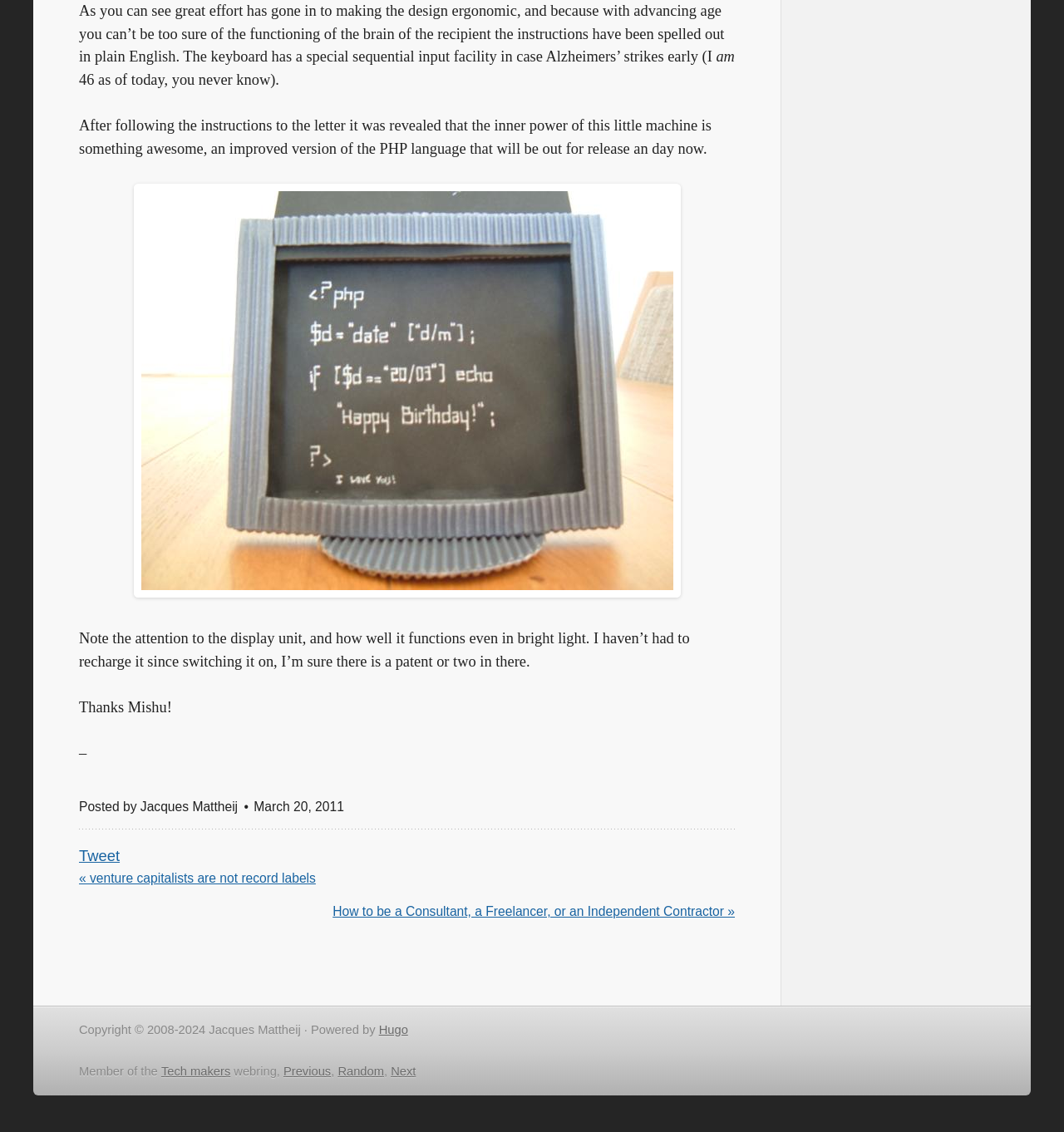Answer with a single word or phrase: 
What is the special feature of the keyboard?

Sequential input facility